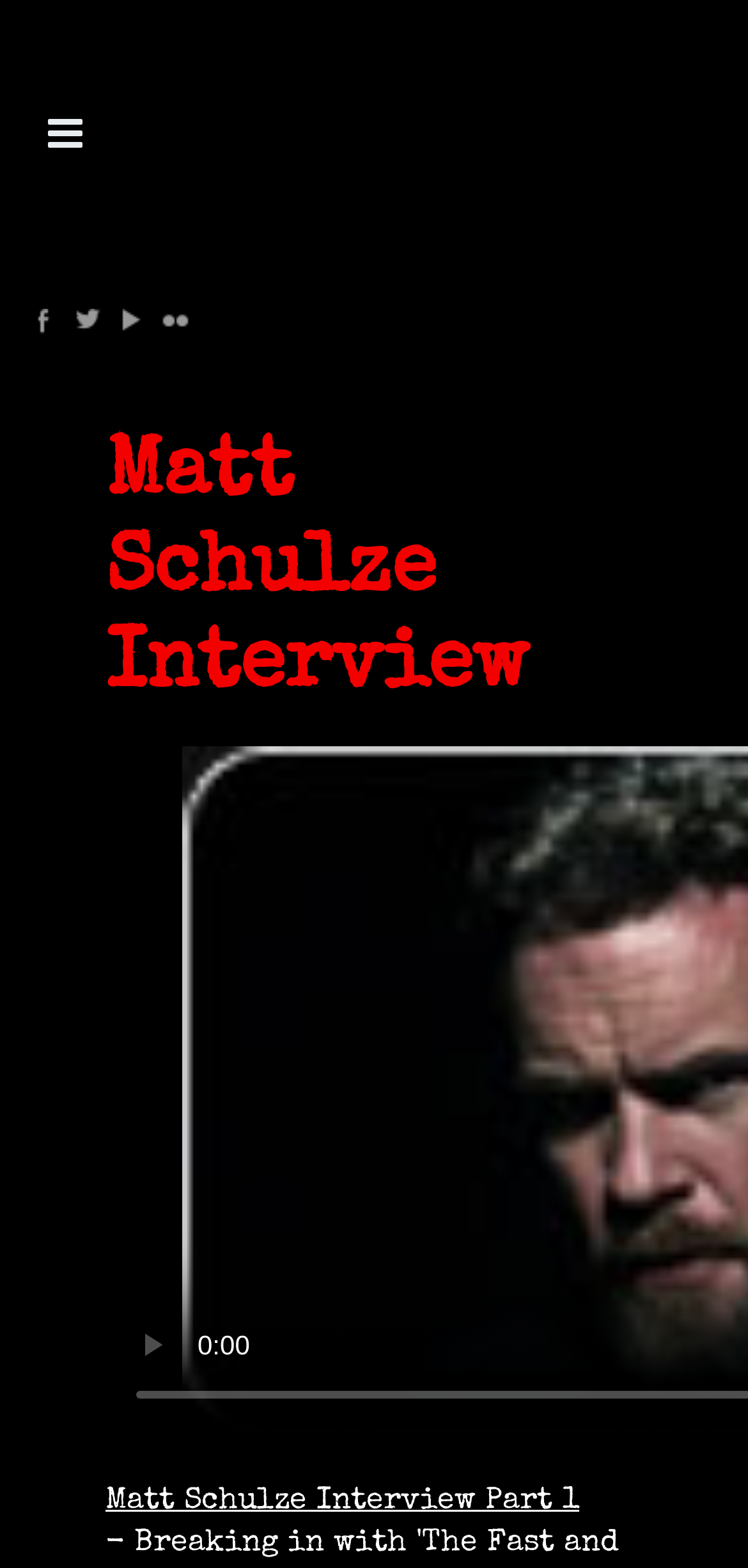What is the format of the interview?
From the details in the image, provide a complete and detailed answer to the question.

I found the answer by looking at the button element with the text 'play', which suggests that the interview is in a video or audio format, and can be played on the website.